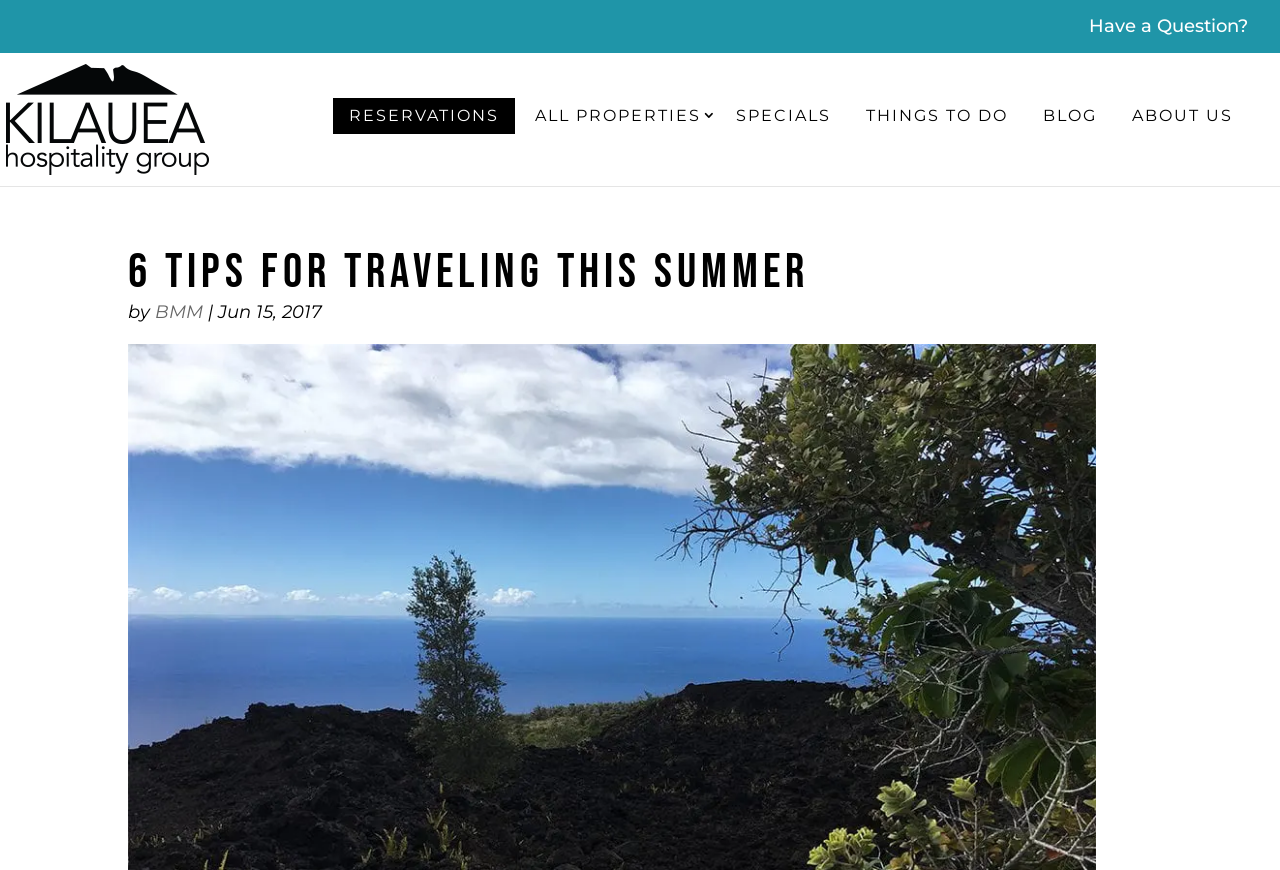Highlight the bounding box coordinates of the element that should be clicked to carry out the following instruction: "Go to 'RESERVATIONS'". The coordinates must be given as four float numbers ranging from 0 to 1, i.e., [left, top, right, bottom].

[0.26, 0.113, 0.402, 0.154]